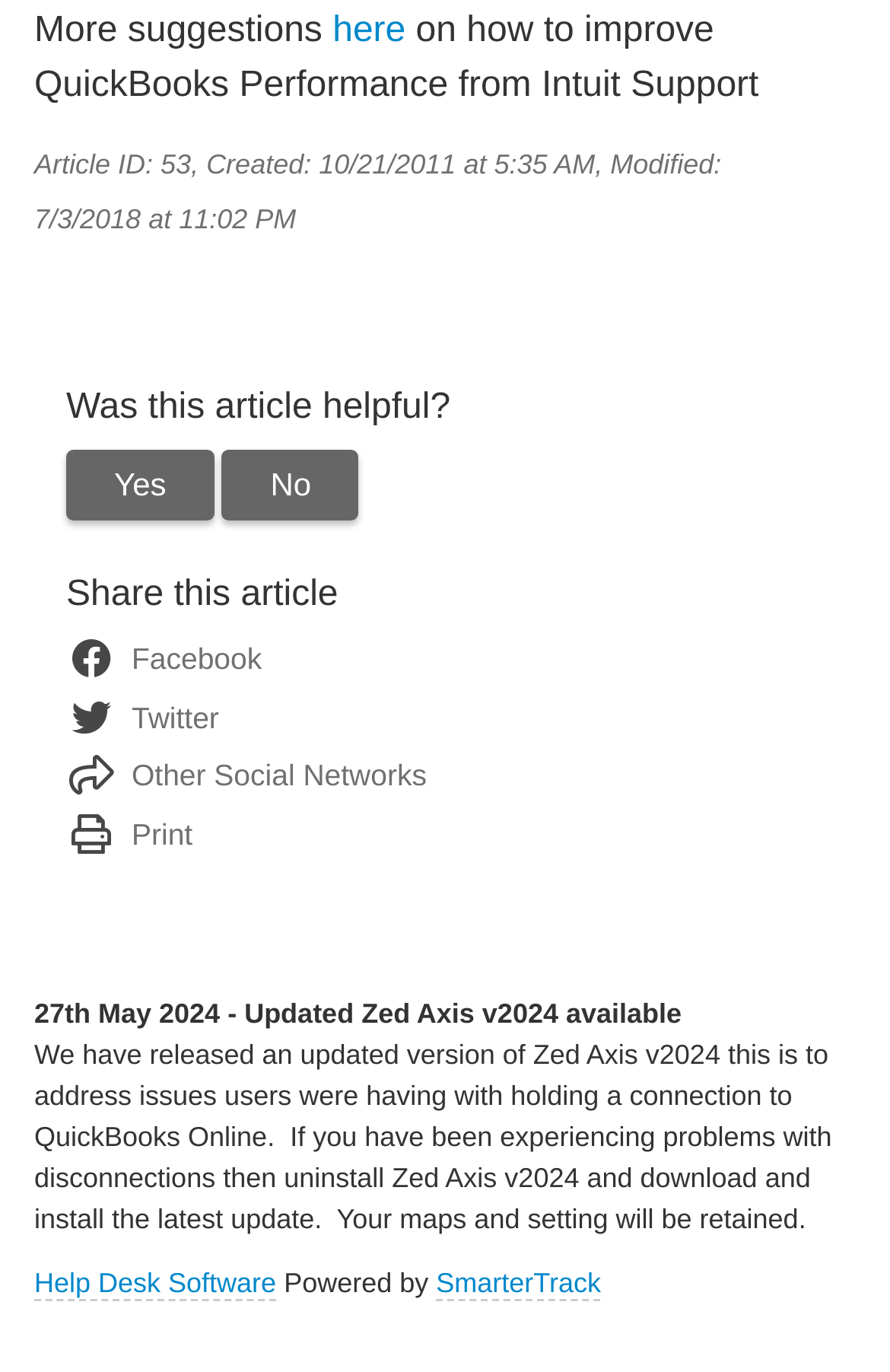How many social media sharing options are available?
Using the image, provide a concise answer in one word or a short phrase.

3